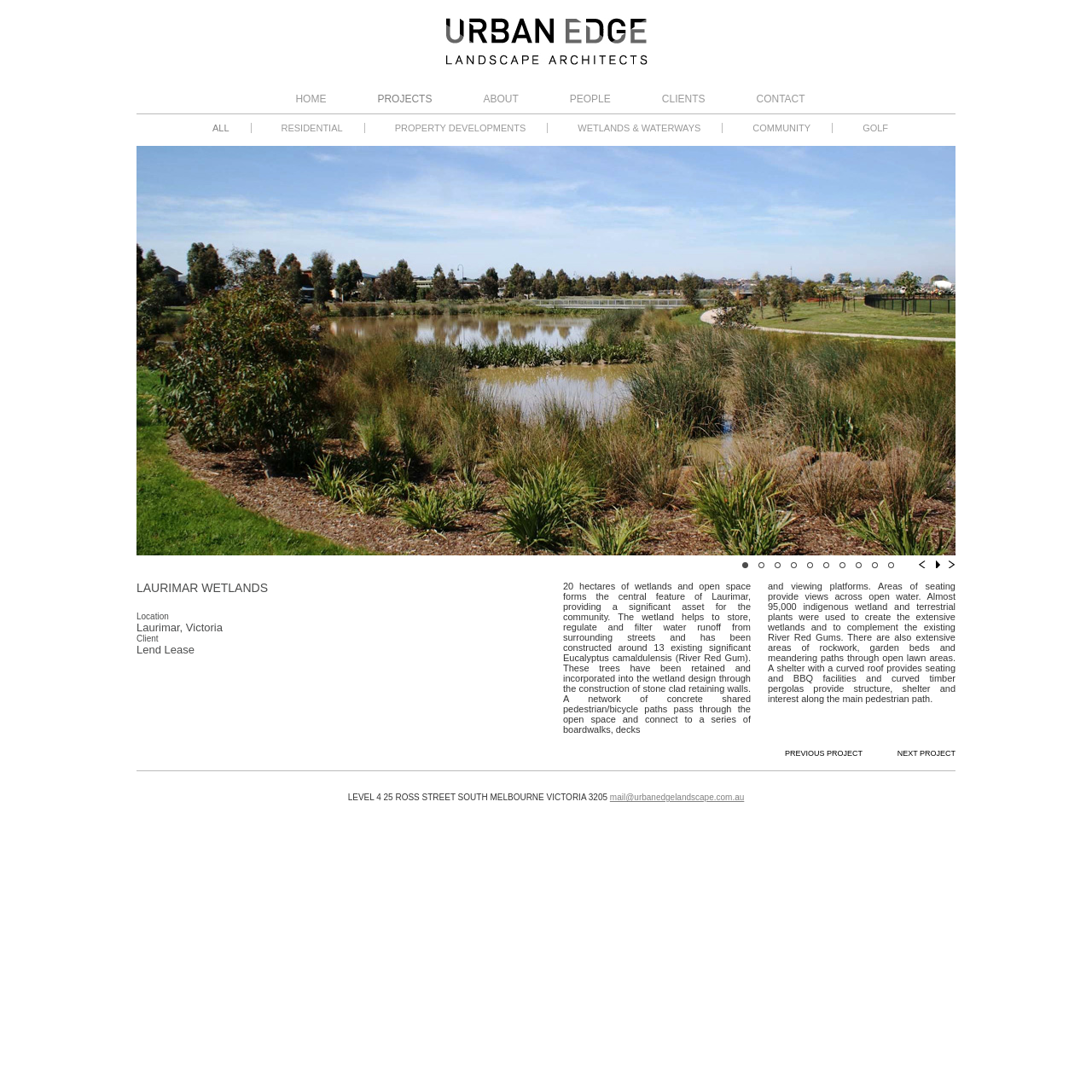Locate the bounding box coordinates of the element that should be clicked to execute the following instruction: "Contact via email".

[0.558, 0.726, 0.681, 0.734]